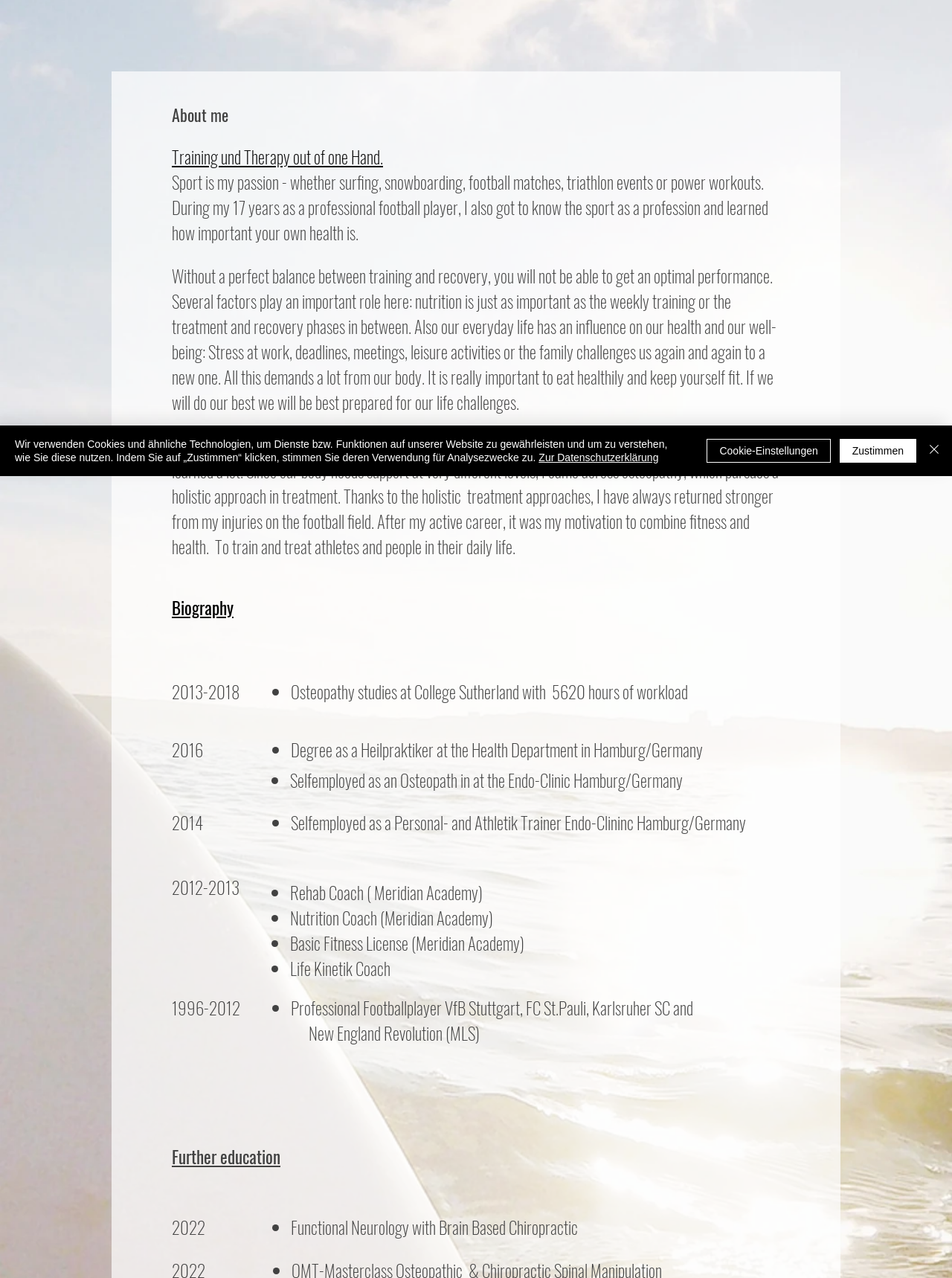Identify the bounding box for the UI element described as: "Cookie-Einstellungen". Ensure the coordinates are four float numbers between 0 and 1, formatted as [left, top, right, bottom].

[0.743, 0.343, 0.872, 0.362]